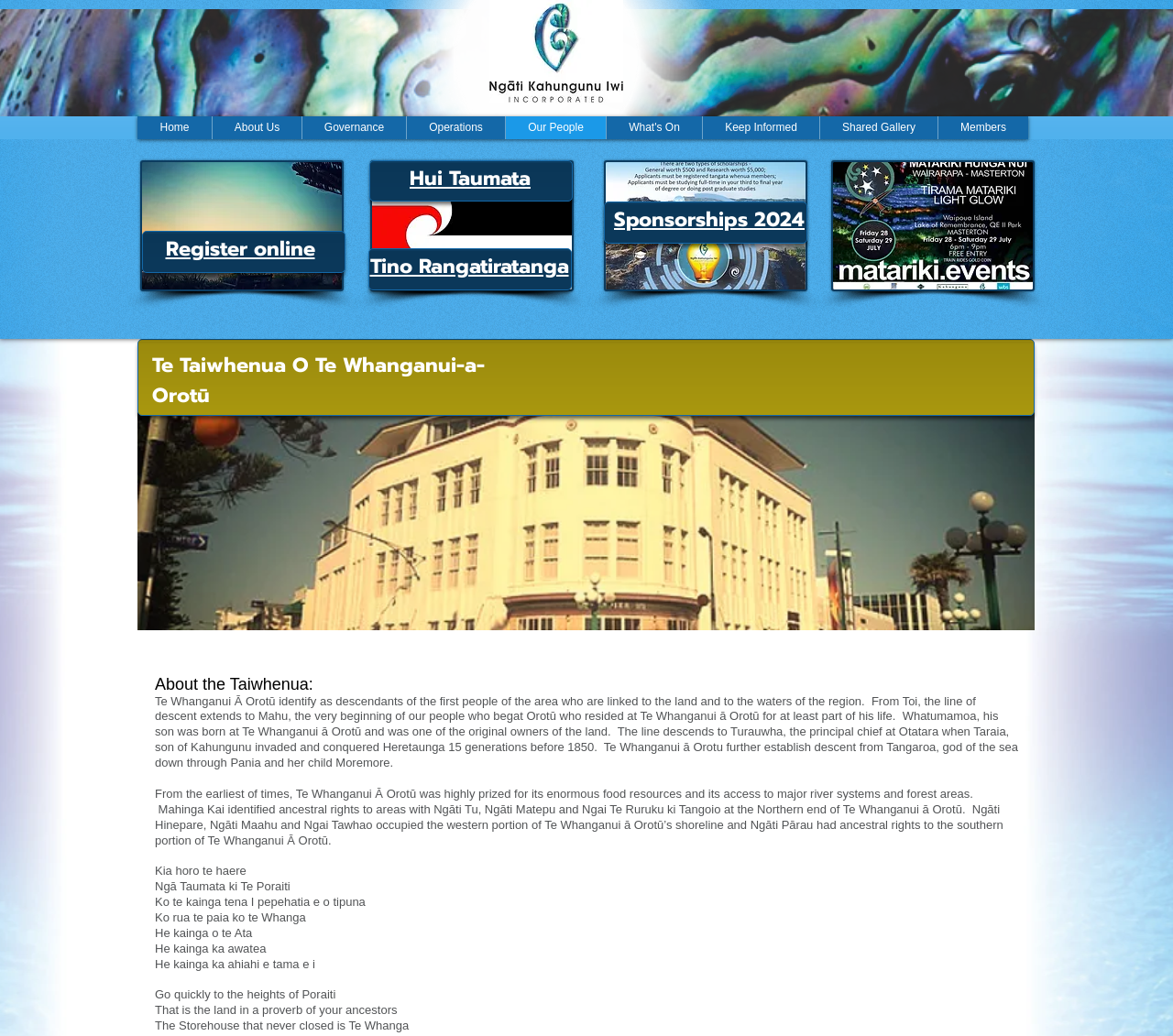Offer a detailed explanation of the webpage layout and contents.

The webpage is about Te Whanganui-a-Orotū, a region in New Zealand, and its connection to the Kahungunu people. At the top of the page, there is a navigation menu with links to various sections, including "Home", "About Us", "Governance", "Operations", "Our People", "What's On", "Keep Informed", "Shared Gallery", and "Members".

Below the navigation menu, there is a prominent link to "Register online" and an image. To the right of the image, there are three headings: "Tino Rangatiratanga", "Hui Taumata", and "Sponsorships 2024", each with a corresponding link.

Further down the page, there are three more images, each with a link to a specific page or resource. The first image is related to NKII Scholarships, the second is about Matariki, and the third is not explicitly described.

The main content of the page is a section about Te Taiwhenua O Te Whanganui-a-Orotū, which includes a heading and several blocks of text. The text describes the history and significance of Te Whanganui-a-Orotū, including its connection to the Kahungunu people and its importance as a food source and access point to major river systems and forest areas. The text also mentions the ancestral rights of various tribes to different areas of Te Whanganui-a-Orotū.

Throughout the page, there are several Maori phrases and sentences, which suggest that the webpage is intended to promote and celebrate Maori culture and heritage.